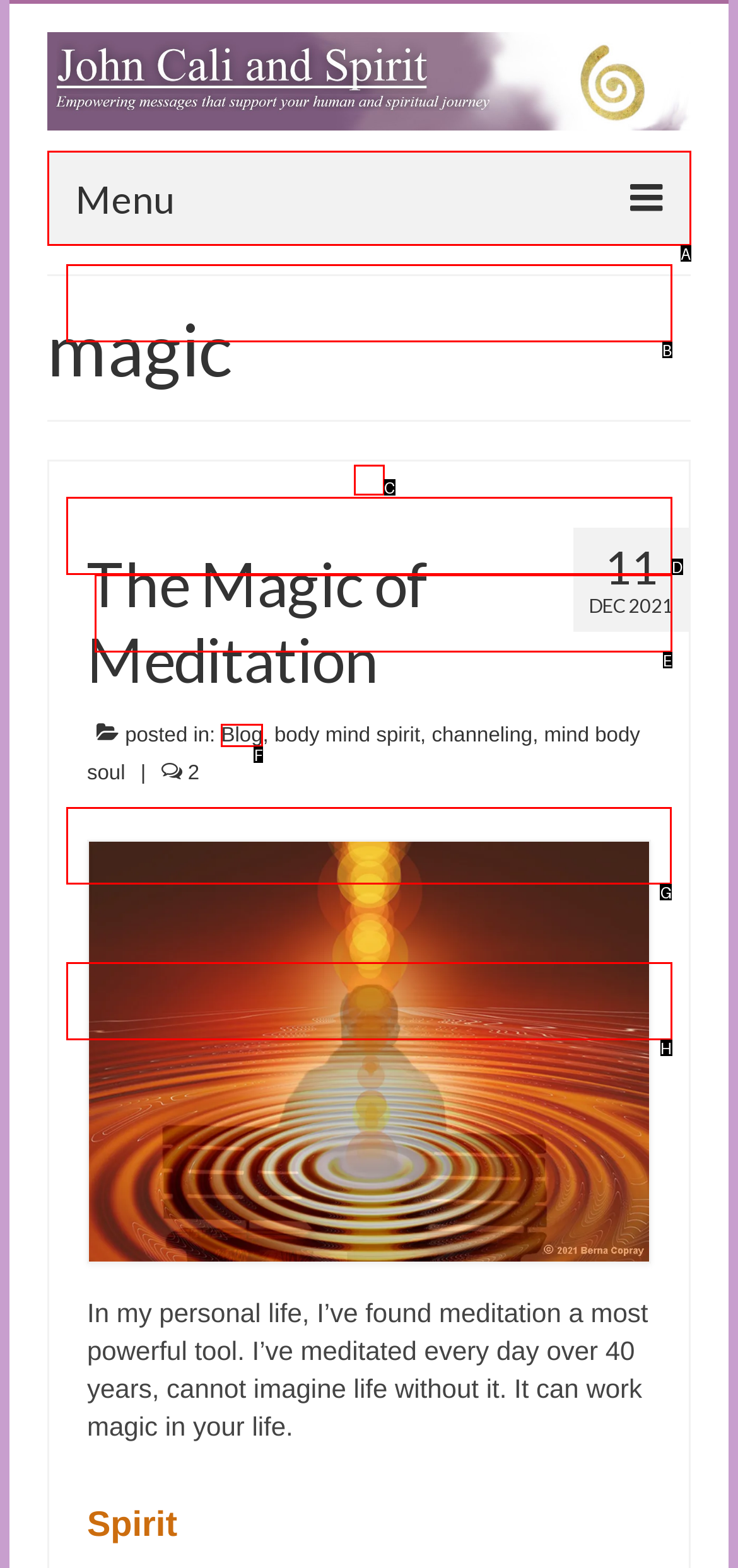Determine which element should be clicked for this task: View Relationship Advice
Answer with the letter of the selected option.

None